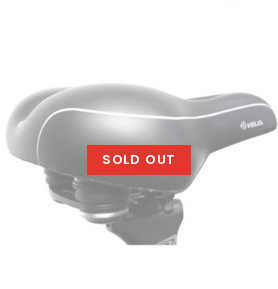What is the purpose of the suspension system?
Examine the screenshot and reply with a single word or phrase.

Smooth biking experience